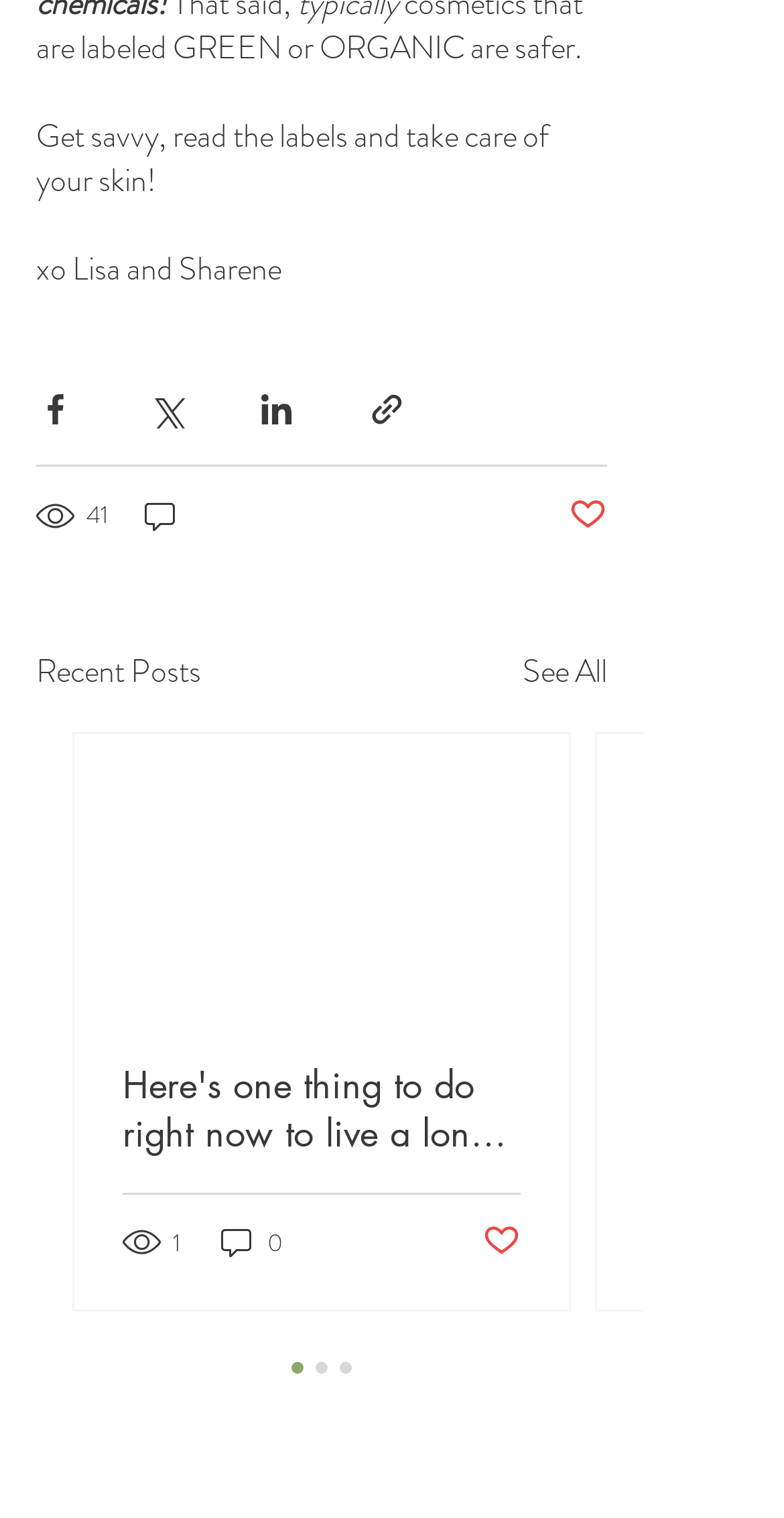What is the status of the like button for the first post?
Respond to the question with a well-detailed and thorough answer.

The like button for the first post is indicated by the button element with ID 274, which is labeled as 'Post not marked as liked'. This button is located below the views and comments count for the first post.